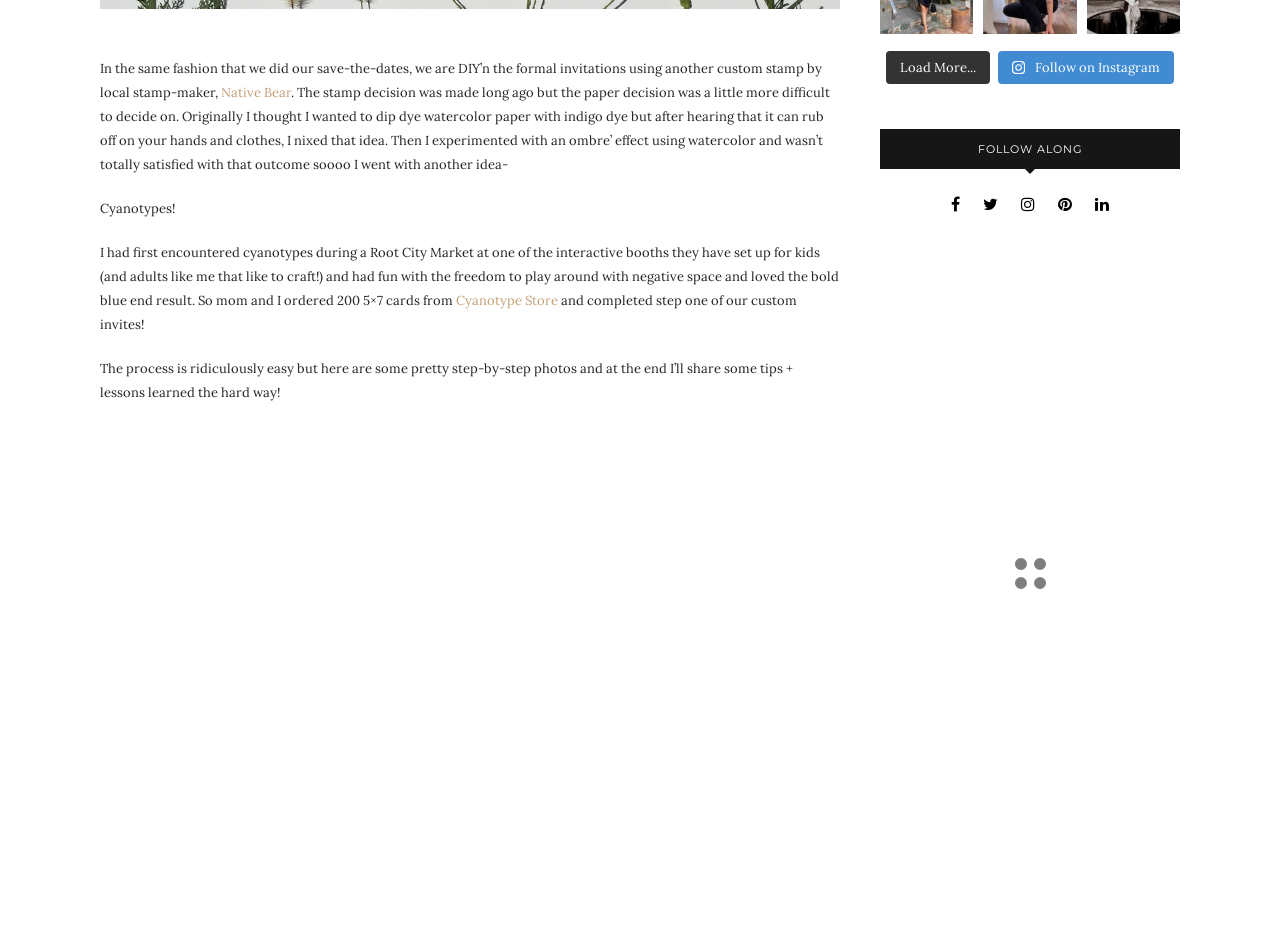Give a short answer using one word or phrase for the question:
What is the name of the local stamp-maker?

Native Bear